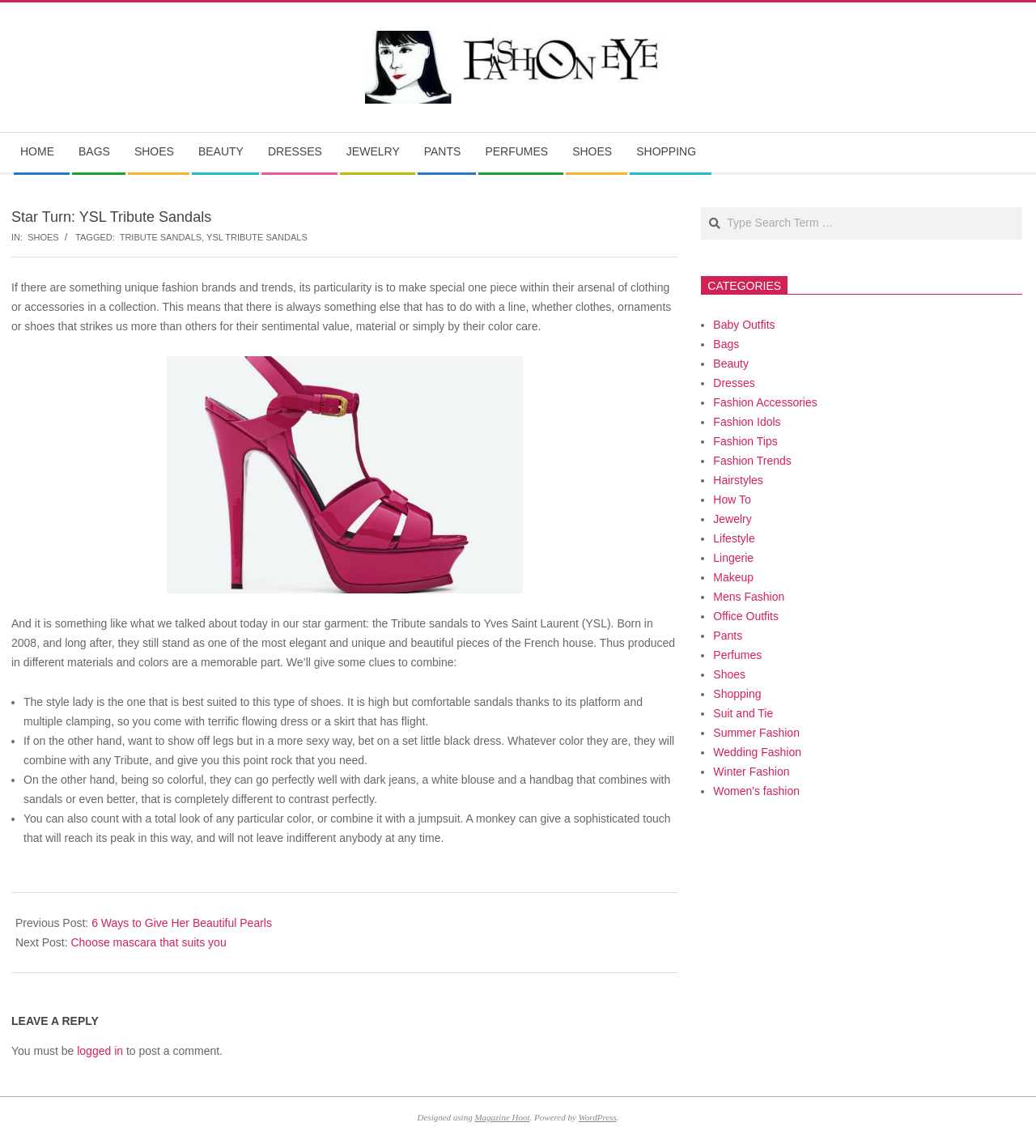What is the recommended way to style the sandals with a skirt?
Look at the screenshot and respond with a single word or phrase.

With a flowing dress or skirt